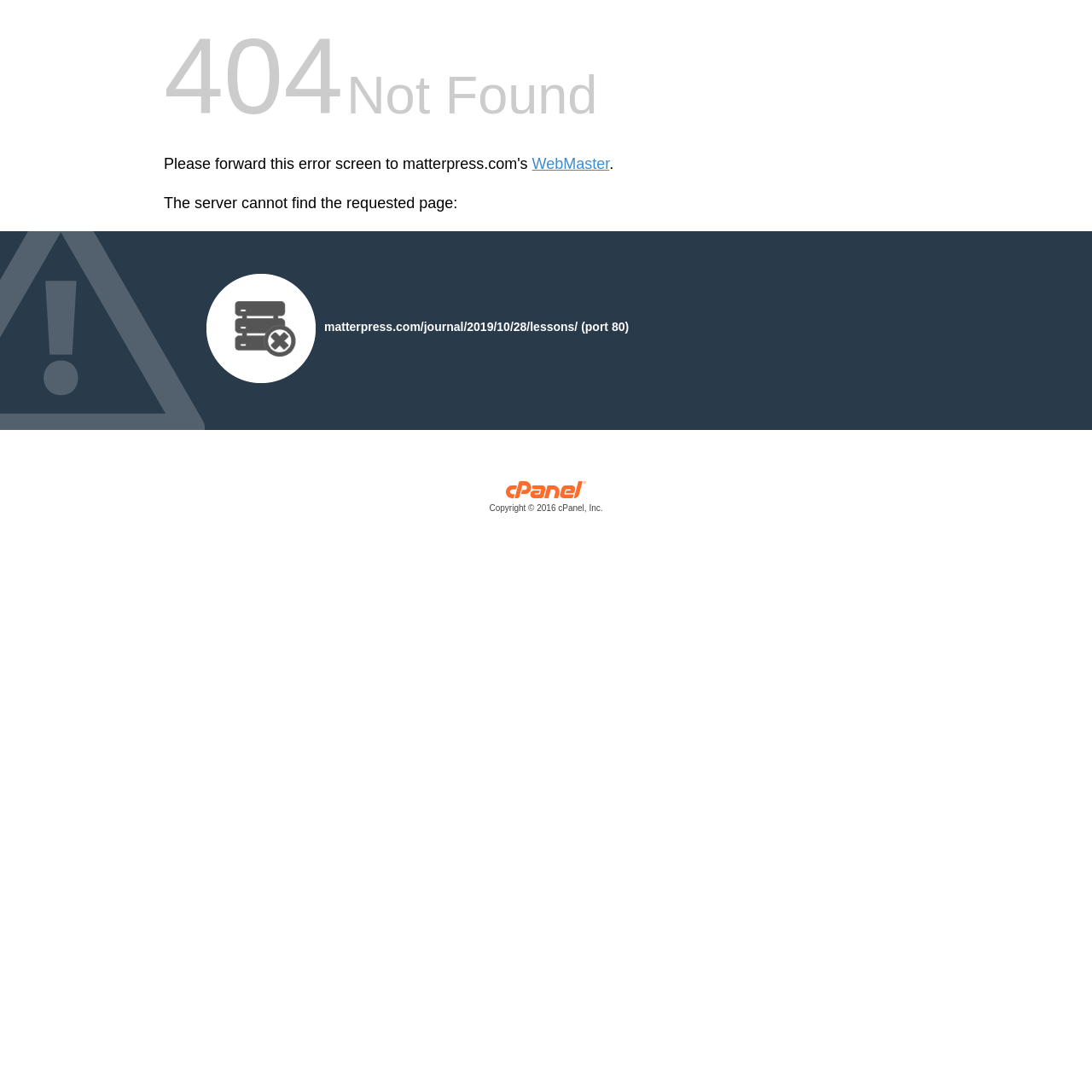Extract the bounding box coordinates for the UI element described by the text: "WebMaster". The coordinates should be in the form of [left, top, right, bottom] with values between 0 and 1.

[0.487, 0.142, 0.558, 0.158]